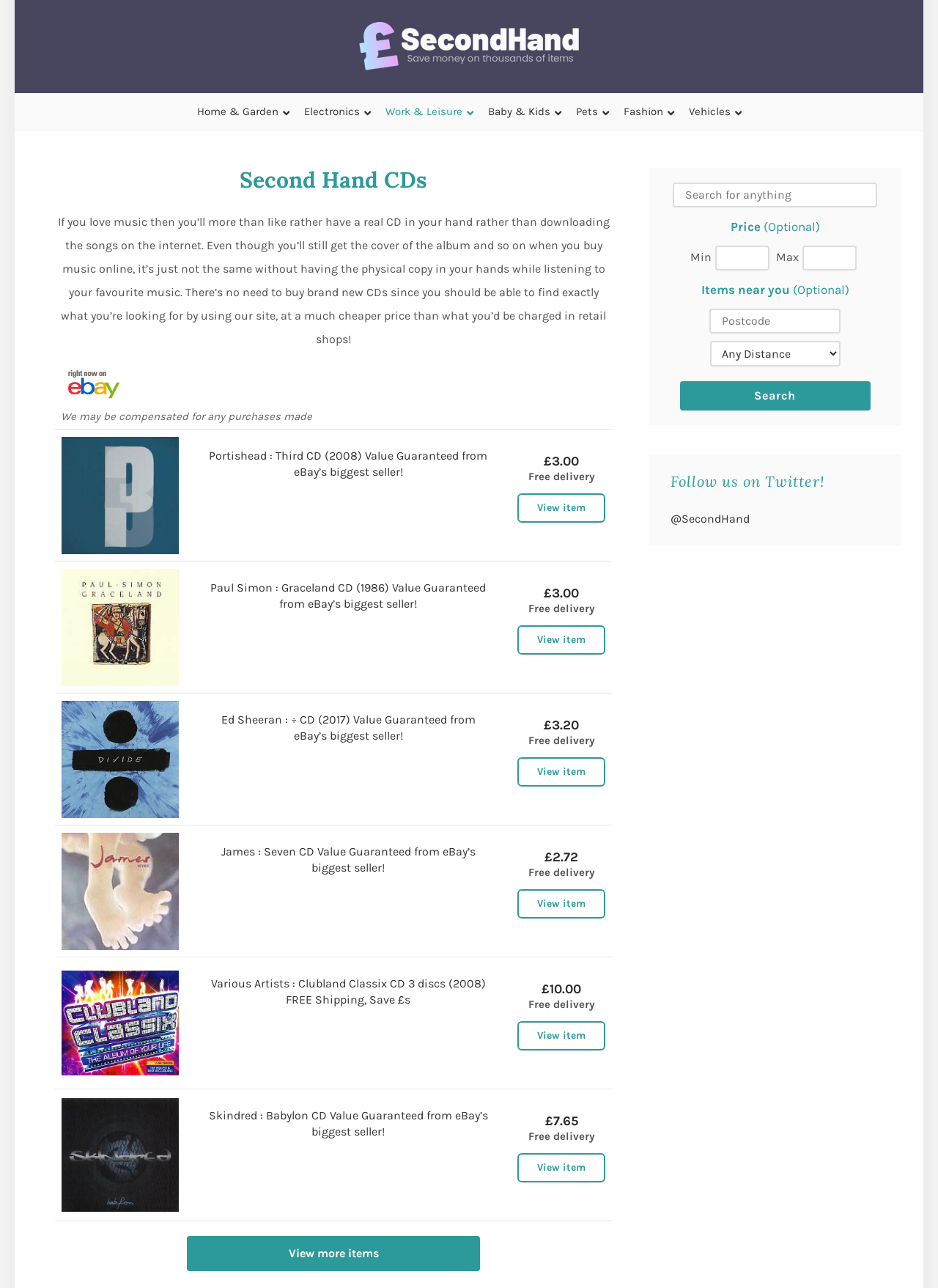Determine the coordinates of the bounding box for the clickable area needed to execute this instruction: "Select a category".

[0.202, 0.073, 0.316, 0.101]